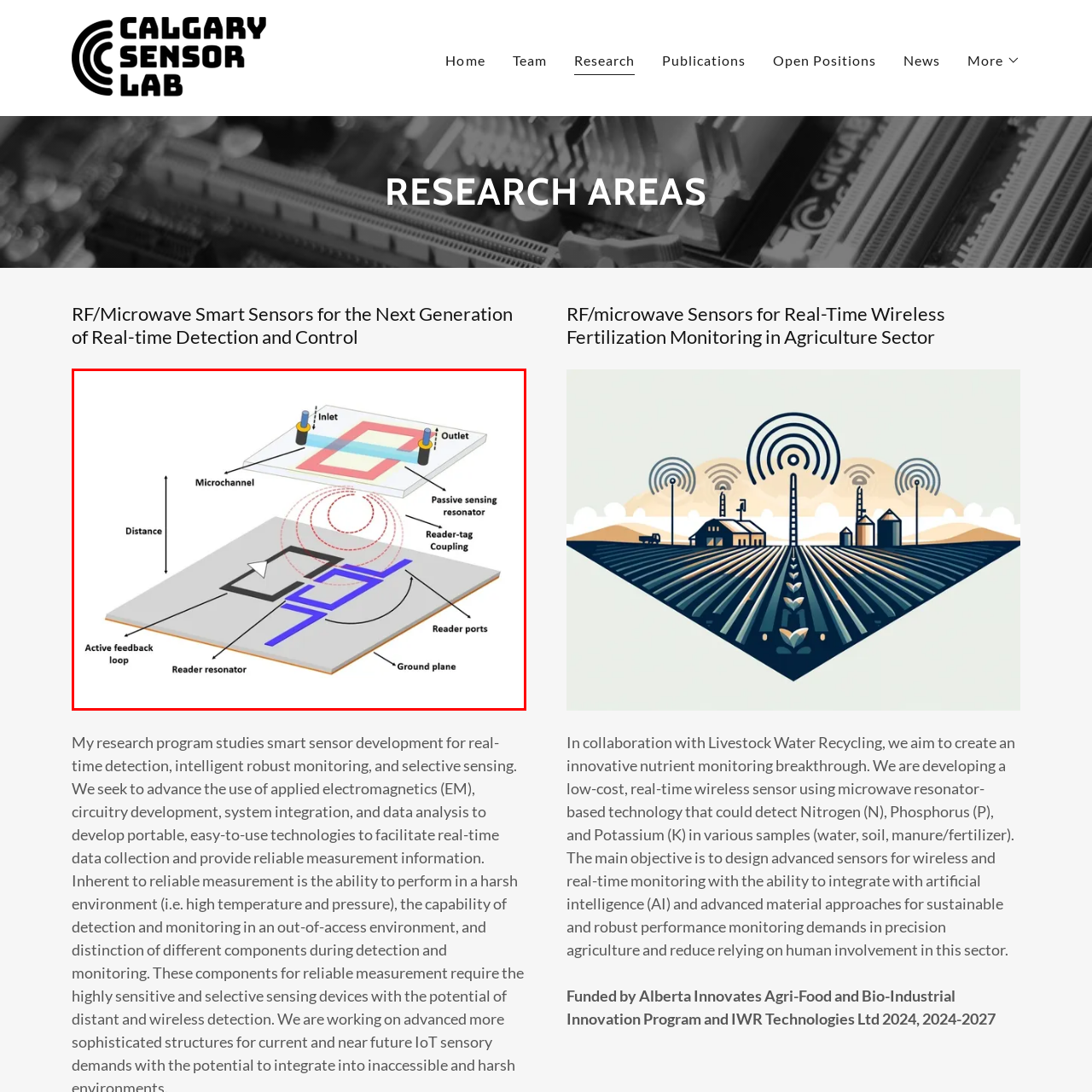Please provide a comprehensive description of the image that is enclosed within the red boundary.

The image illustrates a sophisticated schematic of an RF/microwave sensor system designed for real-time detection and monitoring in agricultural applications. It features a microchannel setup, marked with an inlet and an outlet, which facilitates the flow of materials for analysis. The passive sensing resonator is strategically placed above, indicating its role in detecting the presence of nutrient elements.

Key components of the system are labeled, including the reader resonator, which is central to transmitting and receiving data, and the reader ports that connect to the ground plane. Notably, an active feedback loop is incorporated into the design, enhancing the sensor's responsiveness and accuracy. The overall layout emphasizes the integration of advanced technology aimed at enabling efficient nutrient monitoring in agriculture, potentially revolutionizing traditional farming practices.